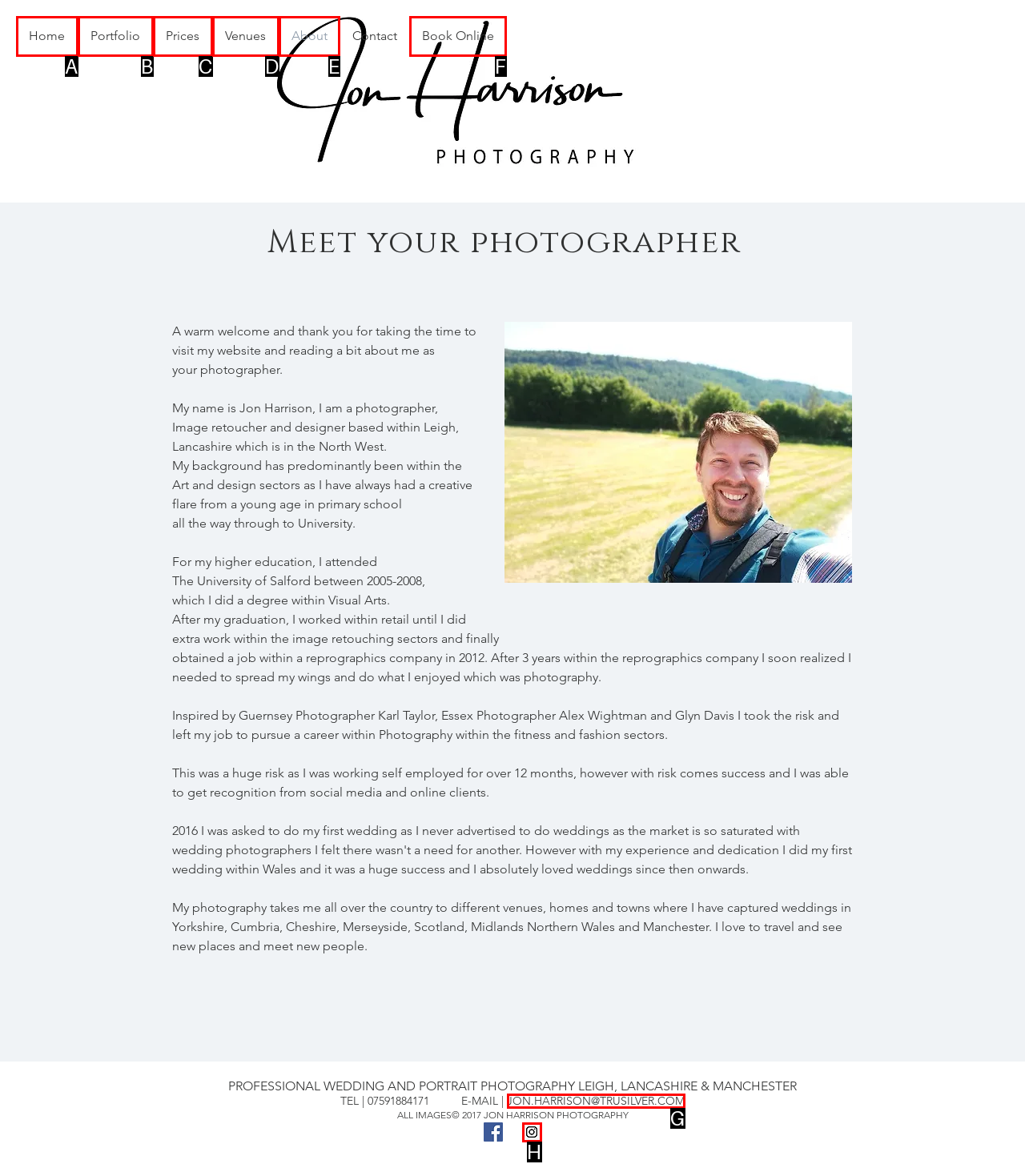From the description: Book Online, identify the option that best matches and reply with the letter of that option directly.

F